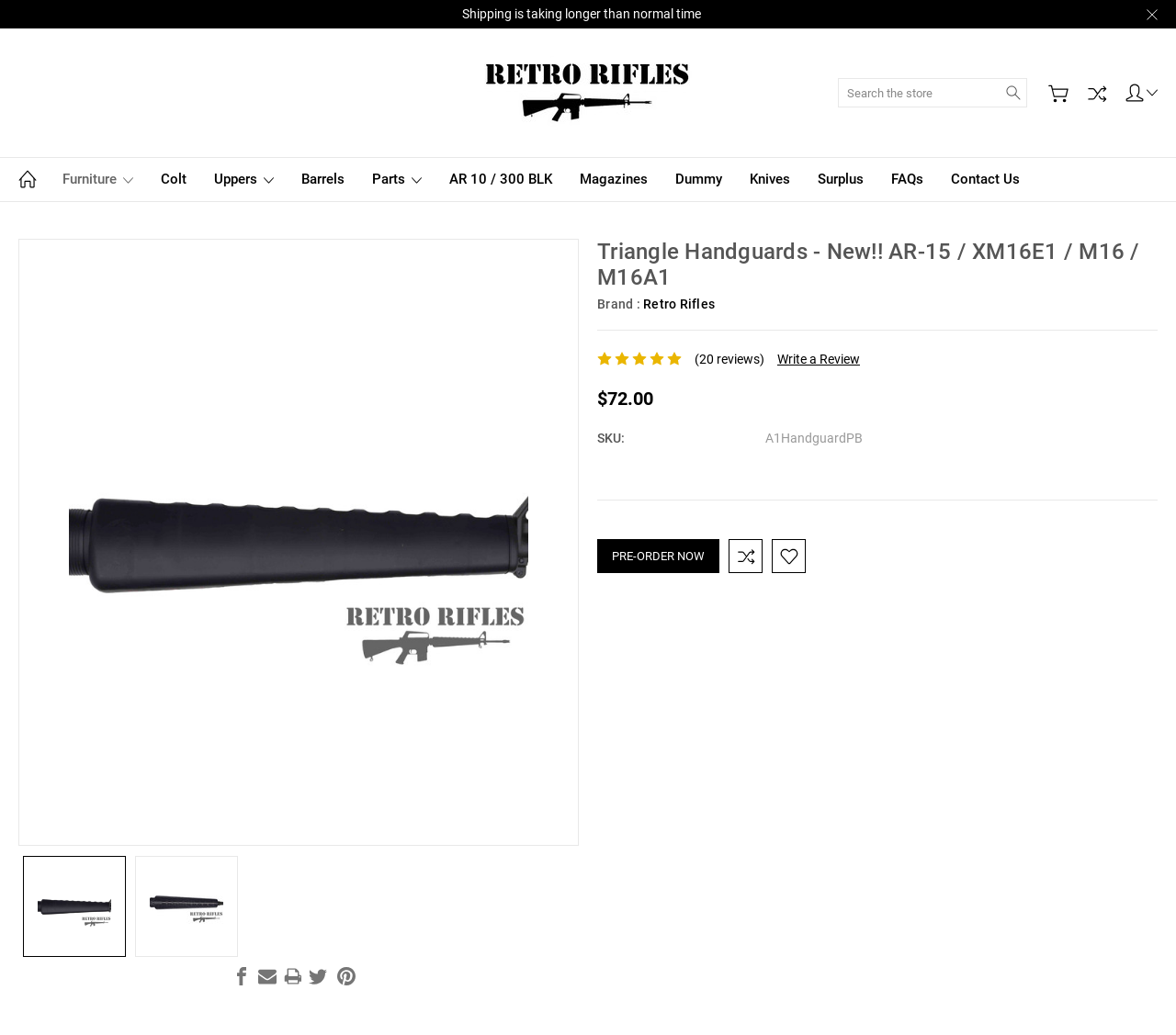Determine the bounding box coordinates of the UI element that matches the following description: "Write a Review". The coordinates should be four float numbers between 0 and 1 in the format [left, top, right, bottom].

[0.661, 0.34, 0.731, 0.354]